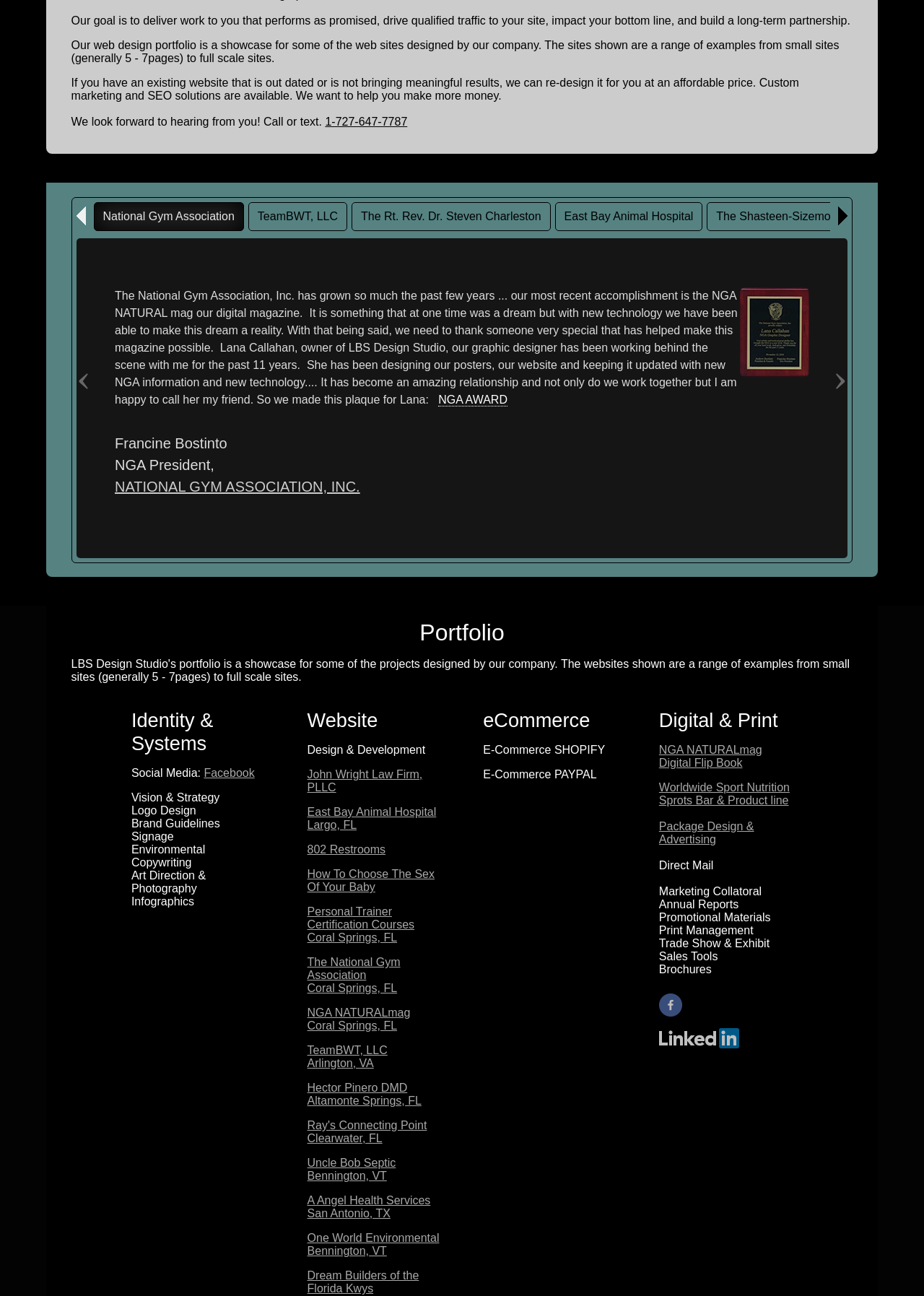Please examine the image and answer the question with a detailed explanation:
What services are offered under 'Identity & Systems'?

Under the 'Identity & Systems' heading, the company offers various services including Logo Design, Brand Guidelines, Signage, Environmental, Copywriting, Art Direction & Photography, and Infographics, as listed in the StaticText elements.